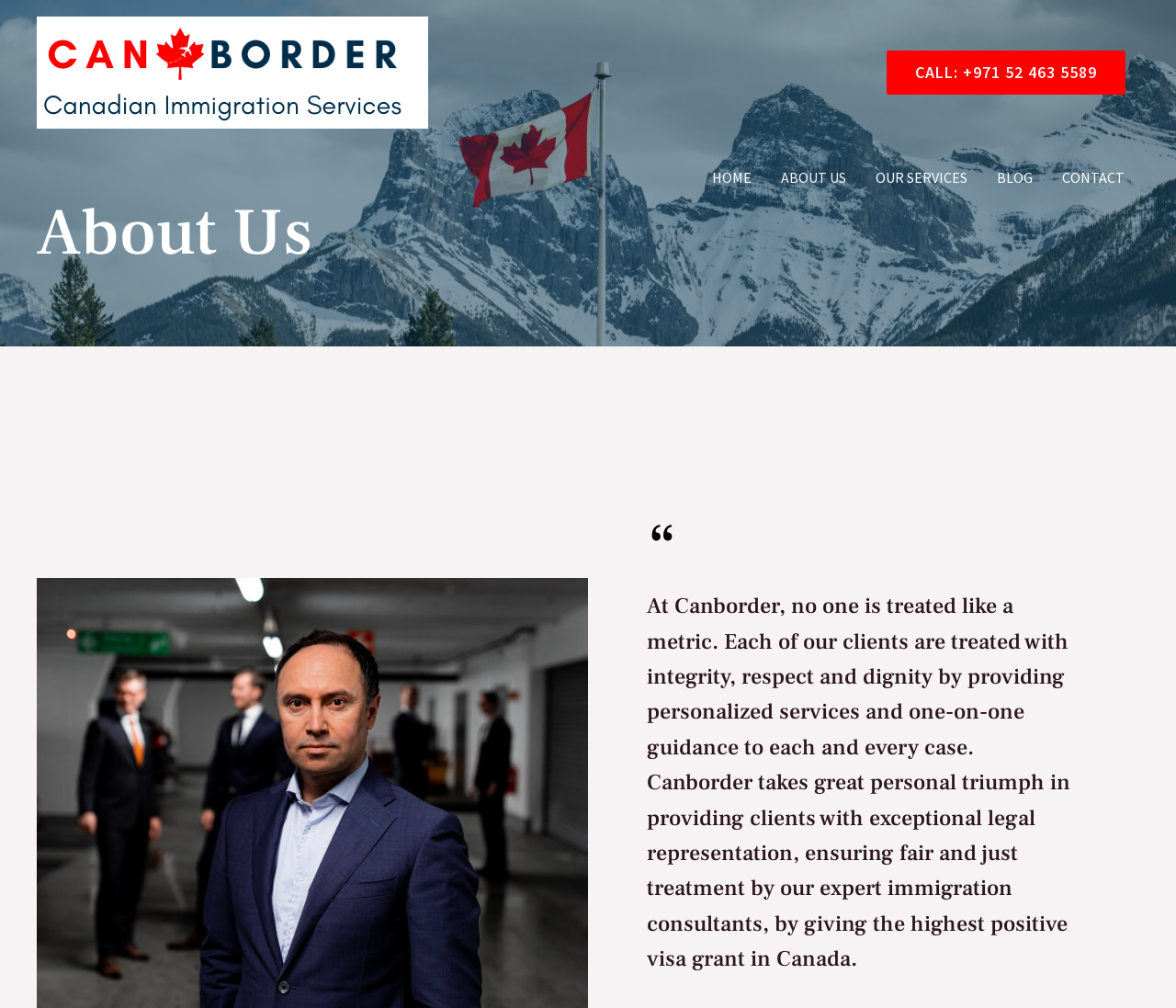What is the phone number to call?
Answer with a single word or phrase by referring to the visual content.

+971 52 463 5589